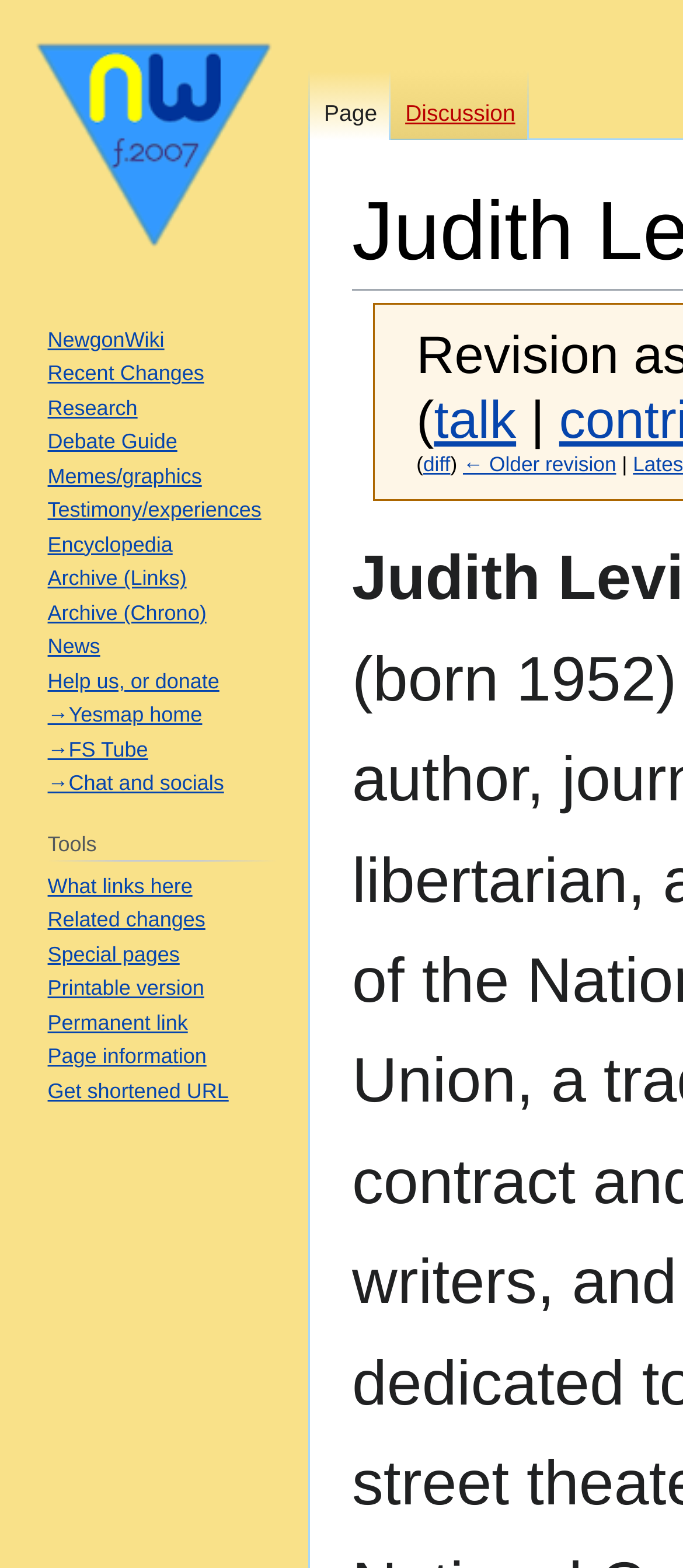Based on the provided description, "Help us, or donate", find the bounding box of the corresponding UI element in the screenshot.

[0.07, 0.426, 0.321, 0.442]